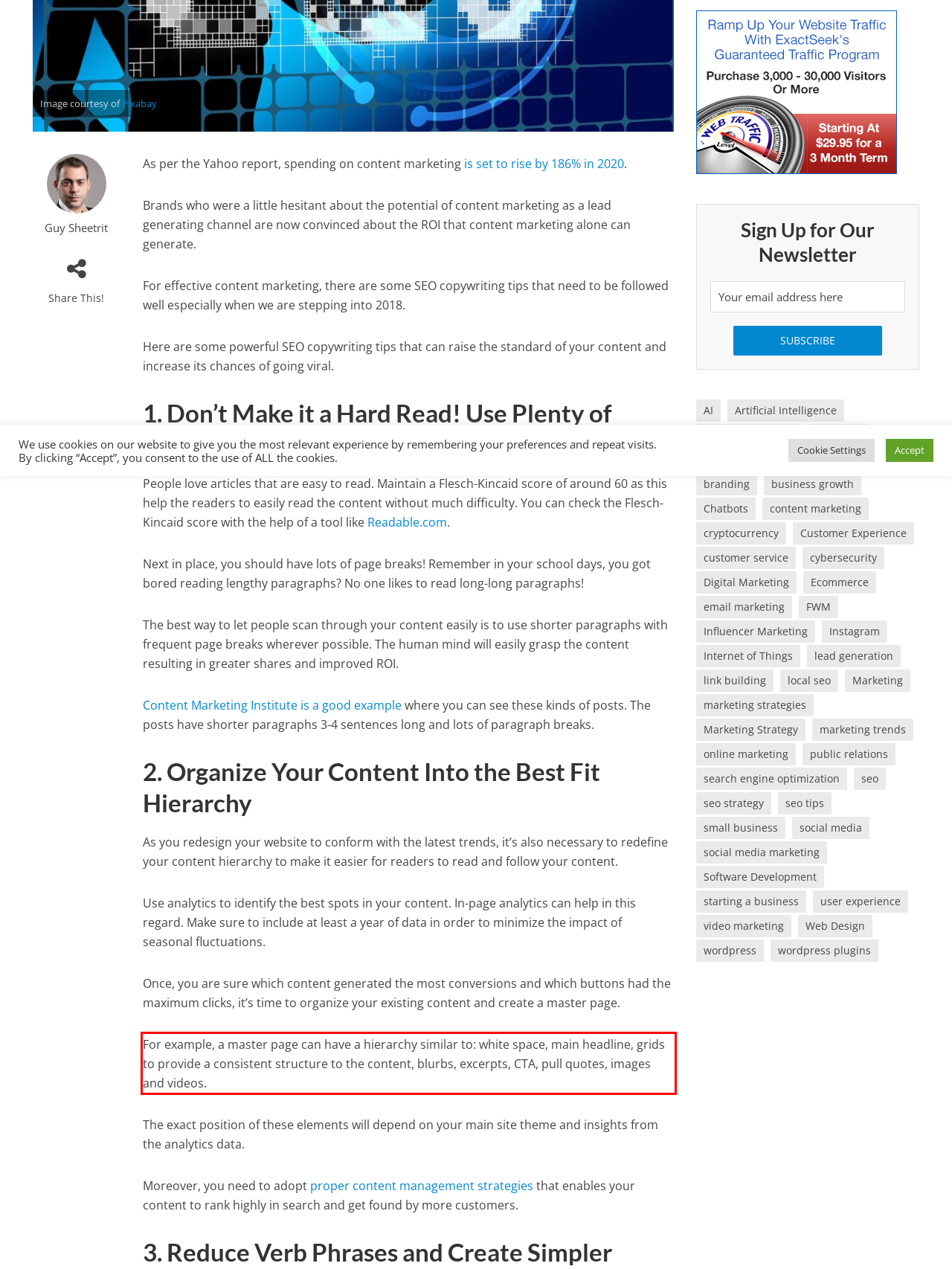Given a screenshot of a webpage with a red bounding box, please identify and retrieve the text inside the red rectangle.

For example, a master page can have a hierarchy similar to: white space, main headline, grids to provide a consistent structure to the content, blurbs, excerpts, CTA, pull quotes, images and videos.